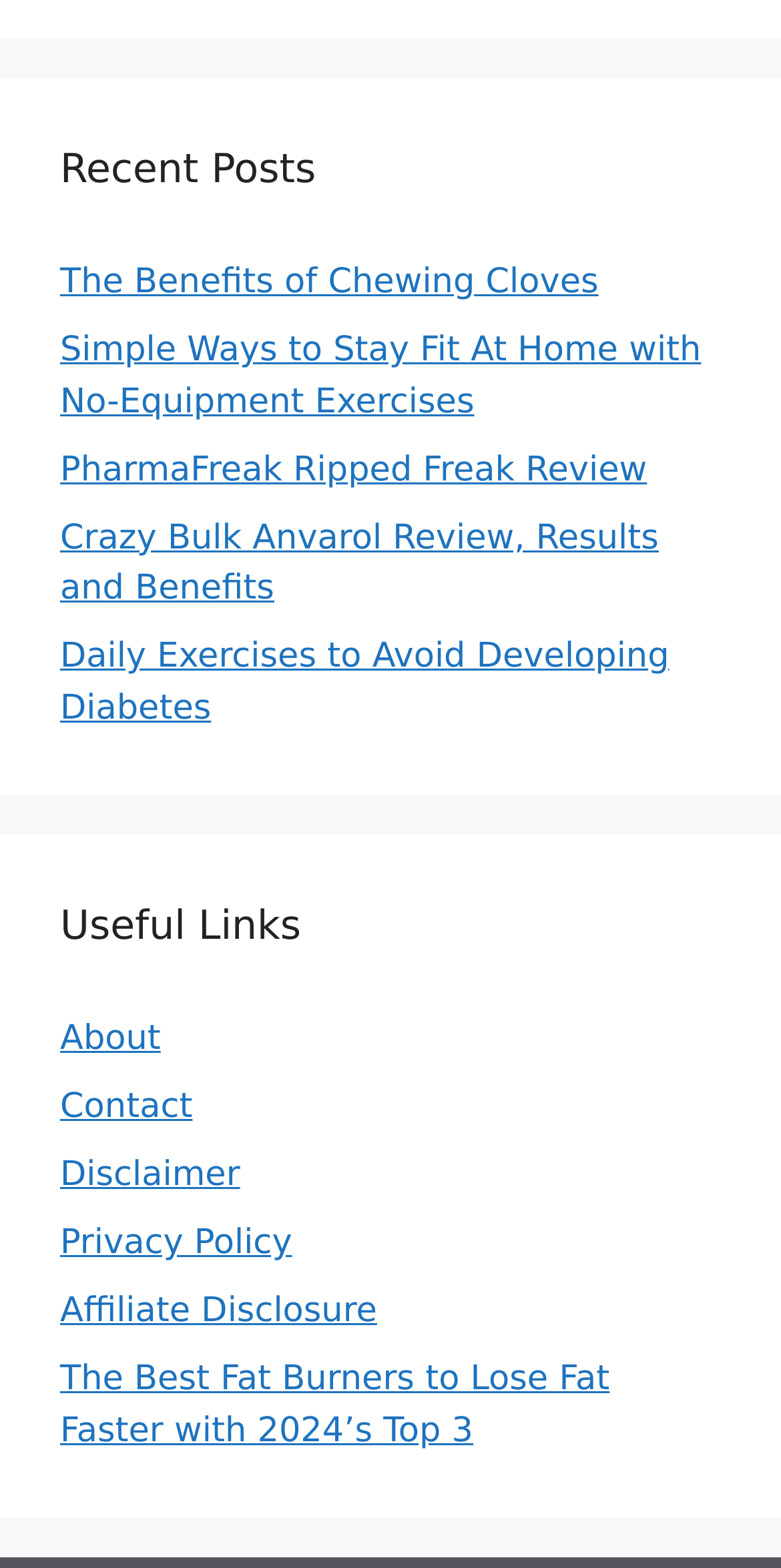Please identify the bounding box coordinates of the element on the webpage that should be clicked to follow this instruction: "view recent posts". The bounding box coordinates should be given as four float numbers between 0 and 1, formatted as [left, top, right, bottom].

[0.077, 0.089, 0.923, 0.127]